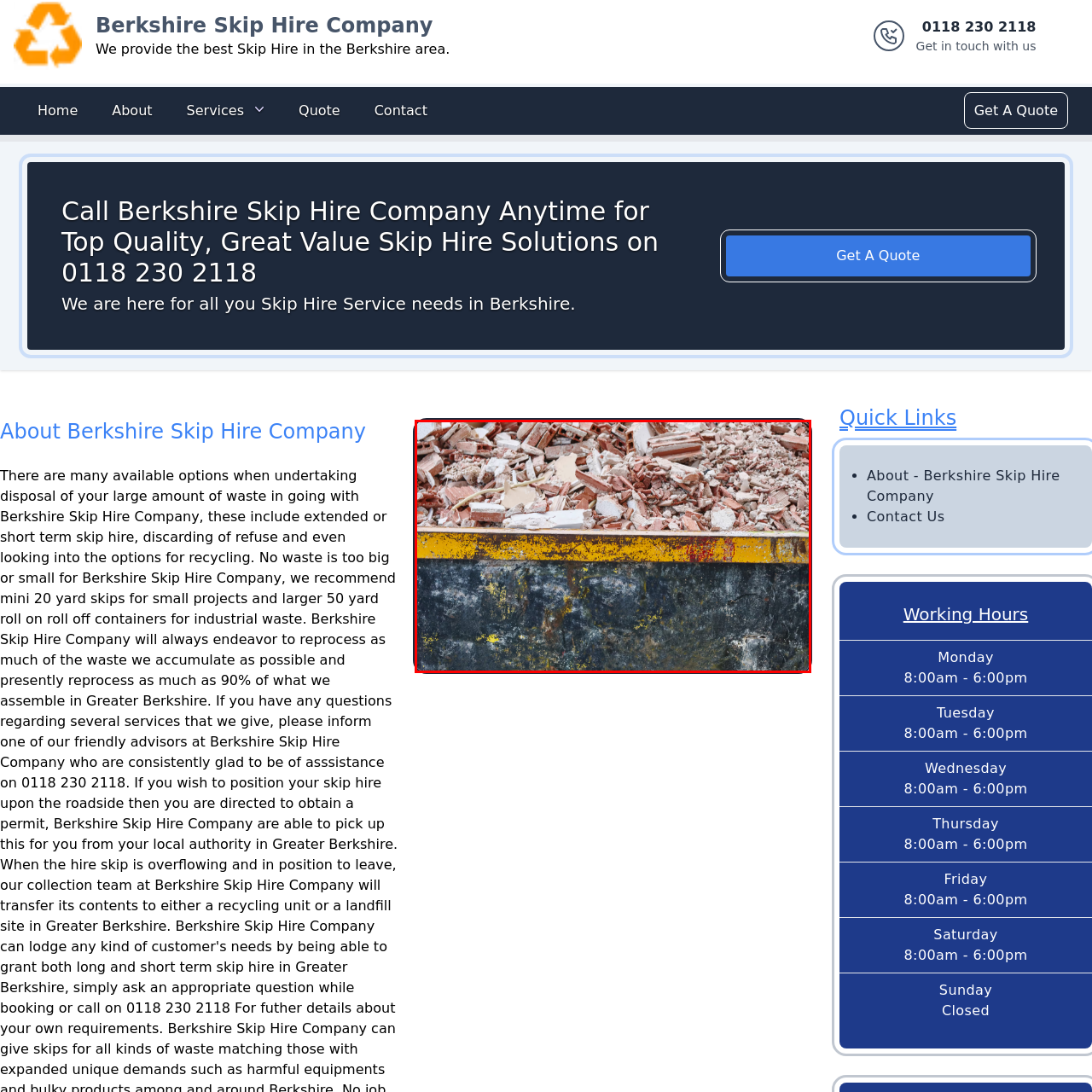Inspect the picture enclosed by the red border, What is the primary purpose of the skip in this context? Provide your answer as a single word or phrase.

Waste disposal